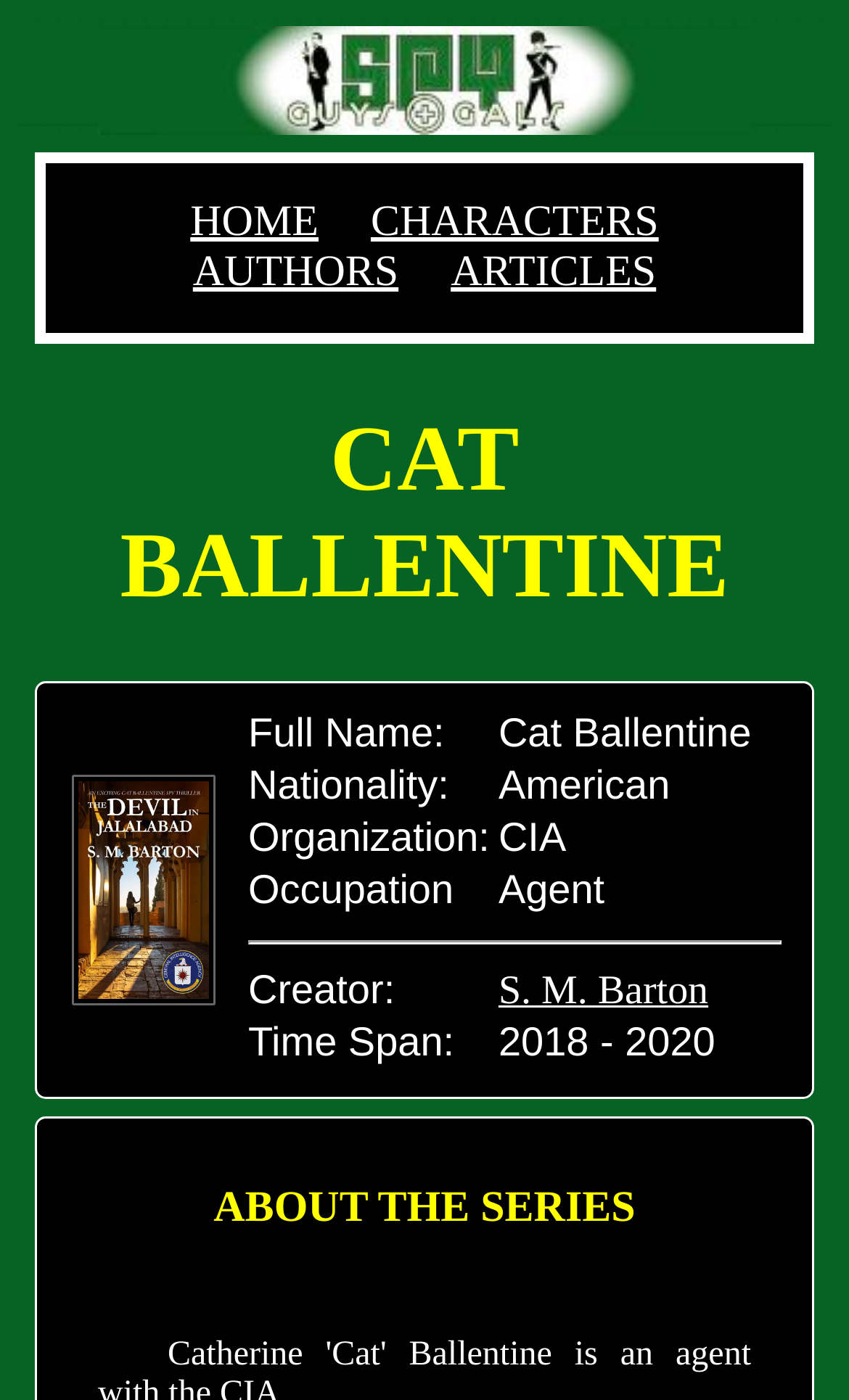What is the nationality of Cat Ballentine?
Please use the image to provide an in-depth answer to the question.

From the webpage, we can see a table with information about Cat Ballentine. In the 'Nationality' row, the value is 'American', which indicates that Cat Ballentine's nationality is American.